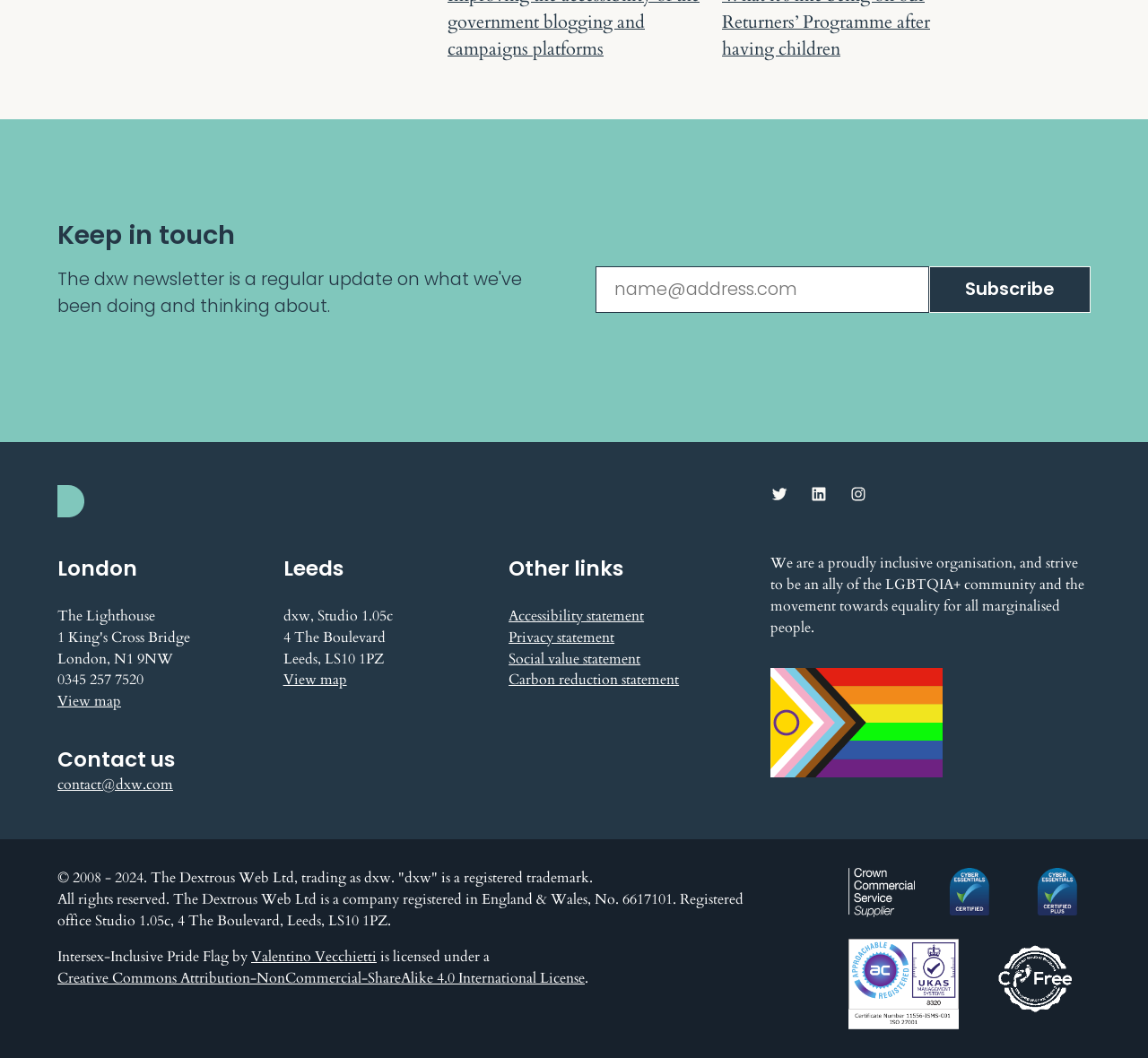Provide the bounding box coordinates for the specified HTML element described in this description: "contact@dxw.com". The coordinates should be four float numbers ranging from 0 to 1, in the format [left, top, right, bottom].

[0.05, 0.733, 0.151, 0.751]